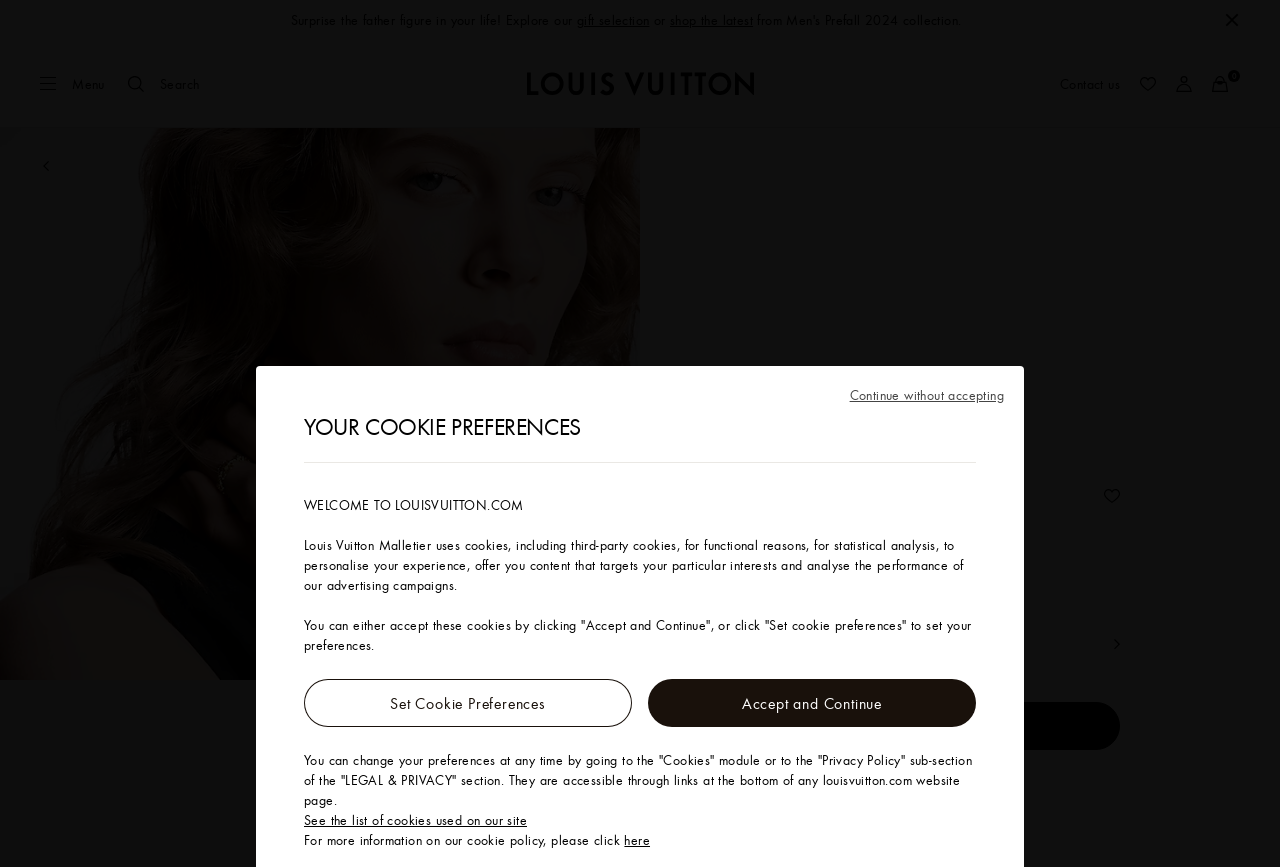What is the purpose of the 'Set Cookie Preferences' button?
Carefully examine the image and provide a detailed answer to the question.

I found a section on the webpage that discusses cookie preferences, and it mentions that users can either accept cookies or set their preferences. The 'Set Cookie Preferences' button is likely used to allow users to customize their cookie settings.